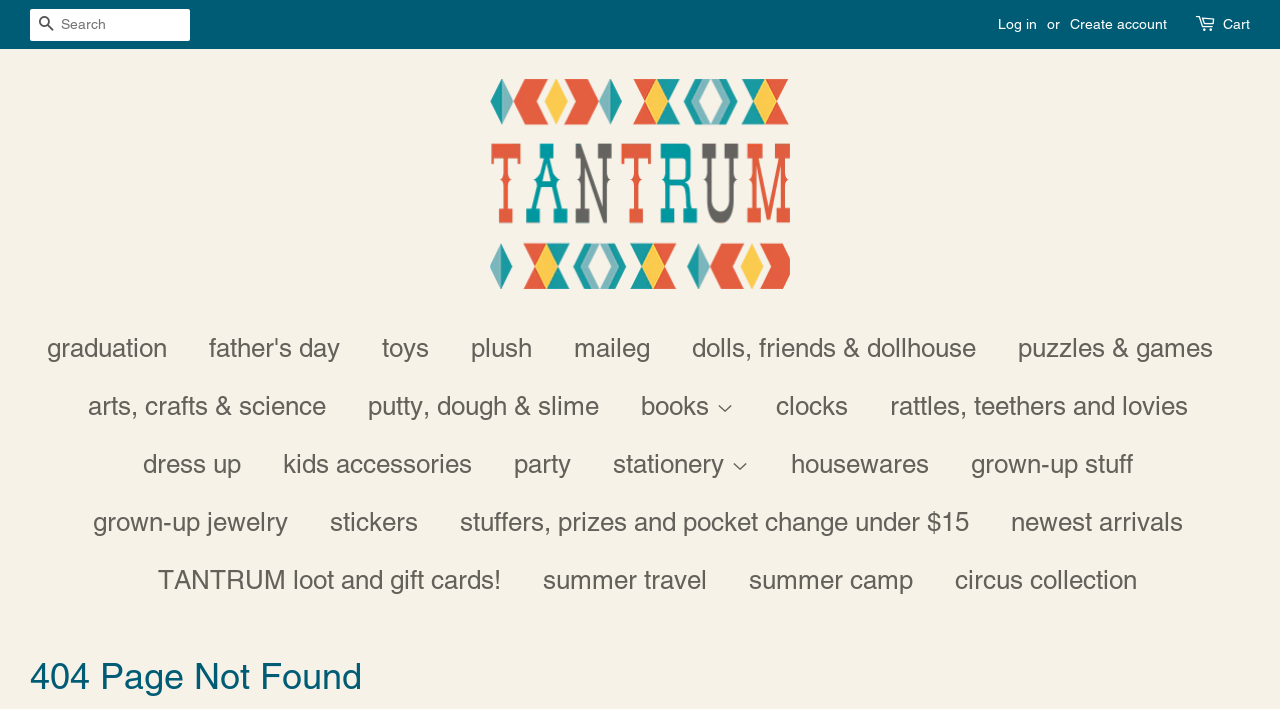Find the bounding box coordinates of the clickable area that will achieve the following instruction: "View your cart".

[0.934, 0.011, 0.952, 0.058]